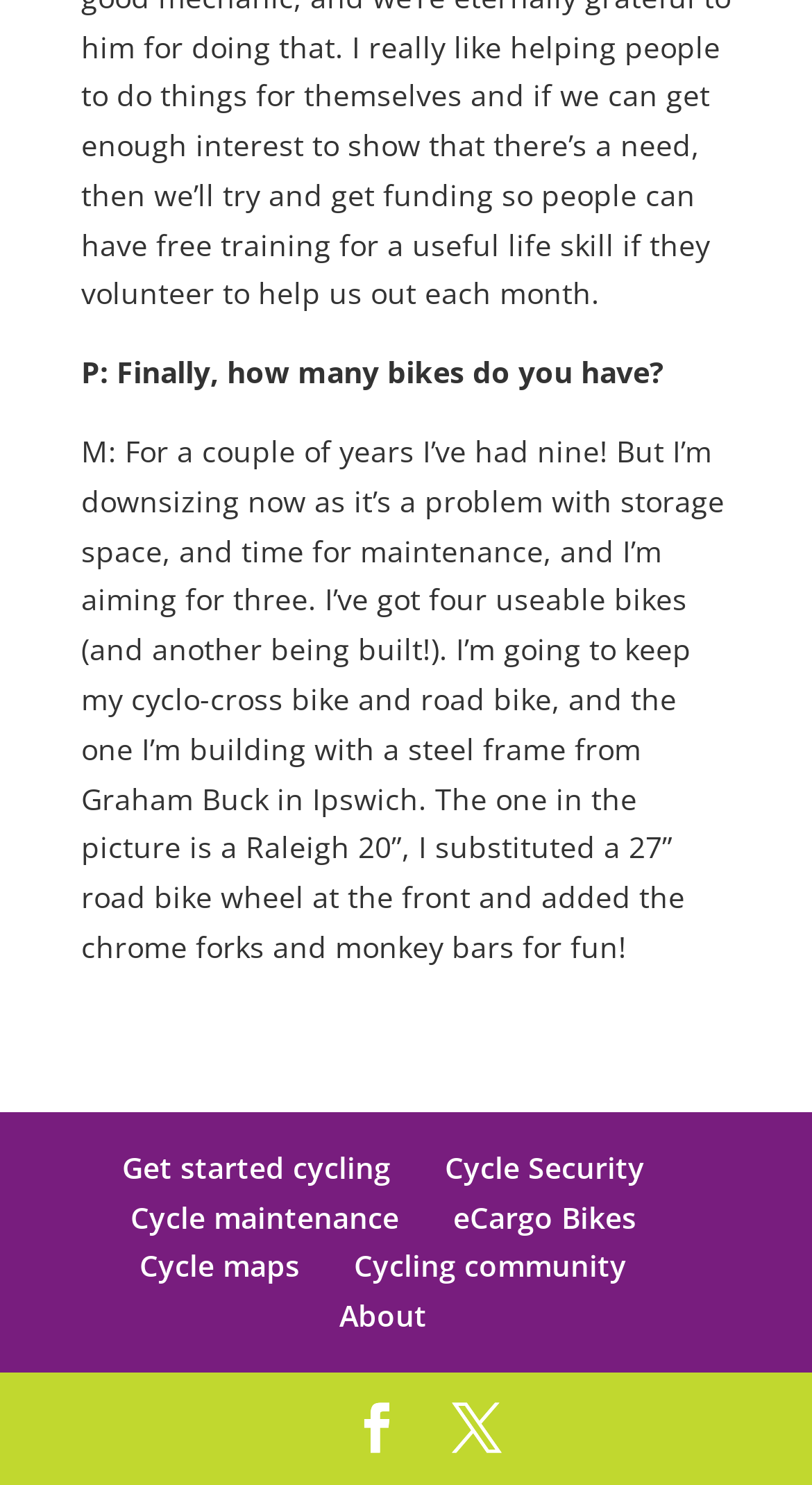What type of bike is the person keeping? Examine the screenshot and reply using just one word or a brief phrase.

cyclo-cross bike and road bike